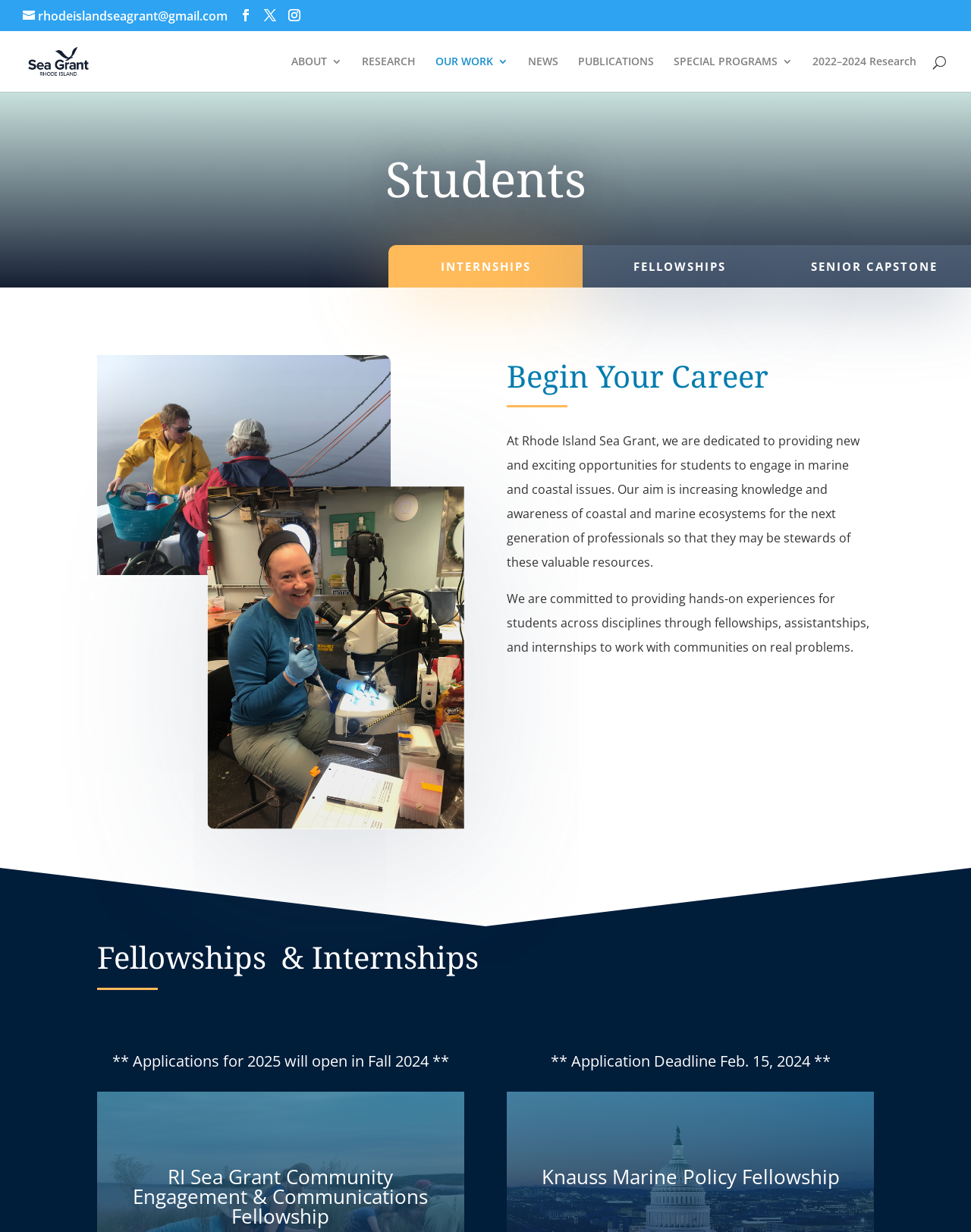Utilize the details in the image to thoroughly answer the following question: What is the name of the fellowship mentioned?

Under the heading 'Fellowships & Internships', I can see a heading 'Knauss Marine Policy Fellowship', which is the name of the fellowship mentioned on the webpage.